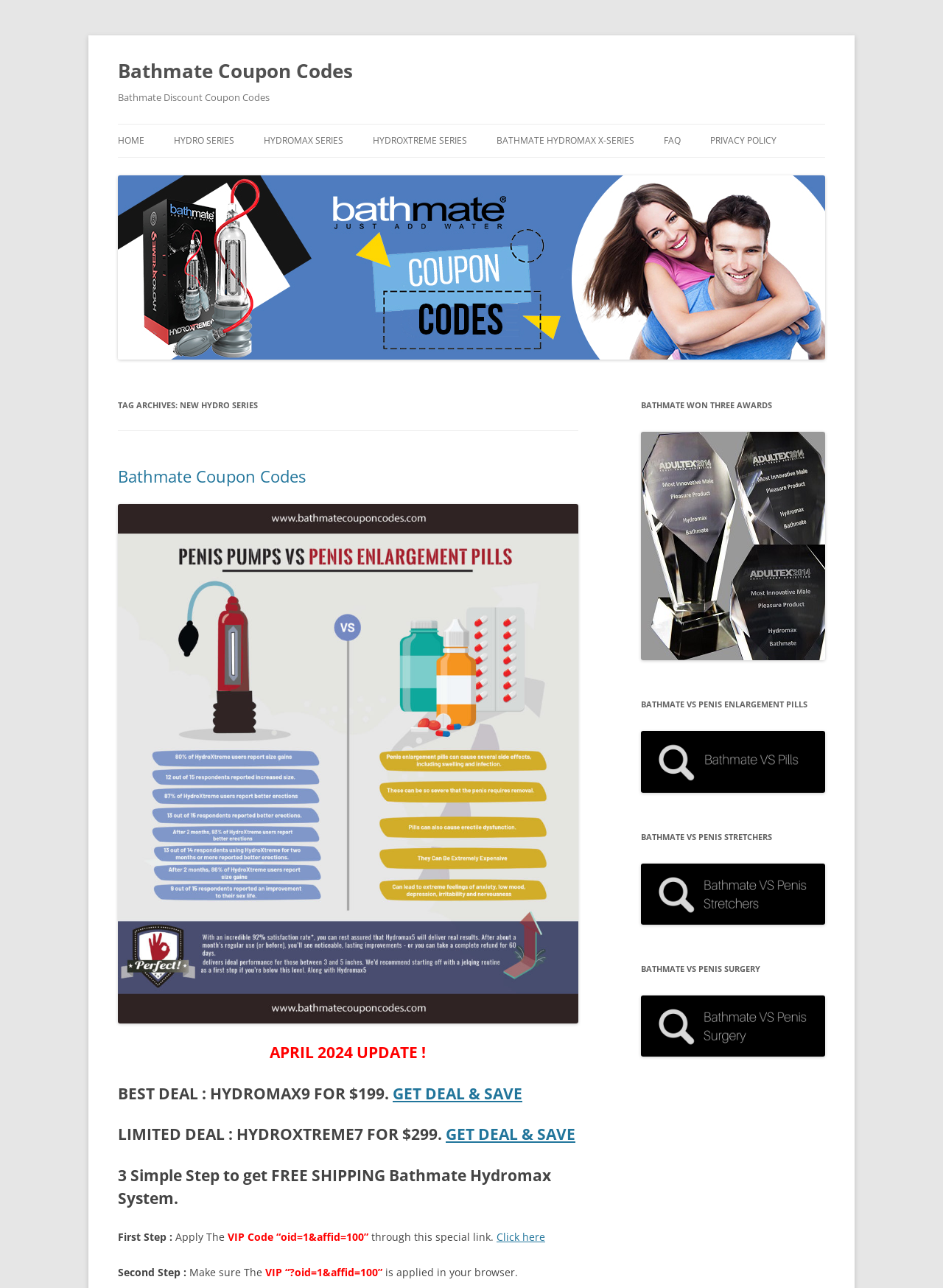What is the price of HYDROMAX9?
Refer to the image and offer an in-depth and detailed answer to the question.

I found the price of HYDROMAX9 by looking at the heading that says 'BEST DEAL : HYDROMAX9 FOR $199. GET DEAL & SAVE'.